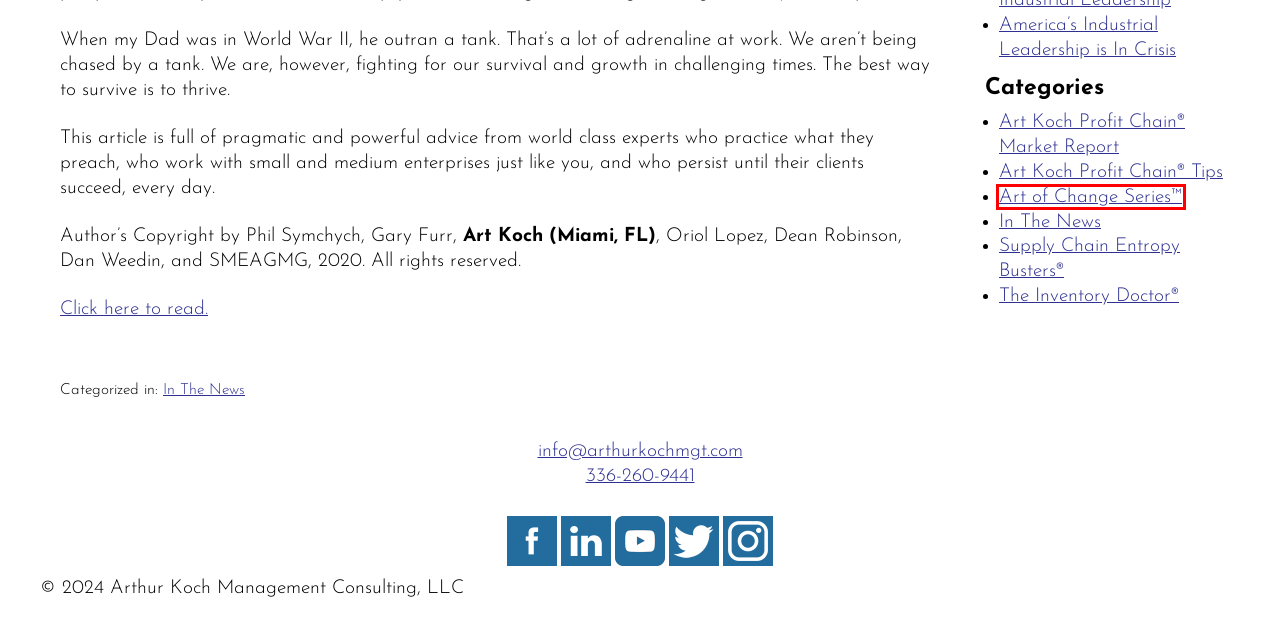Given a screenshot of a webpage with a red bounding box, please pick the webpage description that best fits the new webpage after clicking the element inside the bounding box. Here are the candidates:
A. Supply Chain Entropy Busters® | Arthur Koch Management Consulting, LLC
B. In Crisis – America’s Industrial Leadership | Arthur Koch Management Consulting, LLC
C. Art of Change Series™ | Arthur Koch Management Consulting, LLC
D. Art Koch Profit Chain® Tips | Arthur Koch Management Consulting, LLC
E. The Inventory Doctor® | Arthur Koch Management Consulting, LLC
F. In The News | Arthur Koch Management Consulting, LLC
G. Art Koch Profit Chain® Market Report | Arthur Koch Management Consulting, LLC
H. America’s Industrial Leadership is In Crisis | Arthur Koch Management Consulting, LLC

C